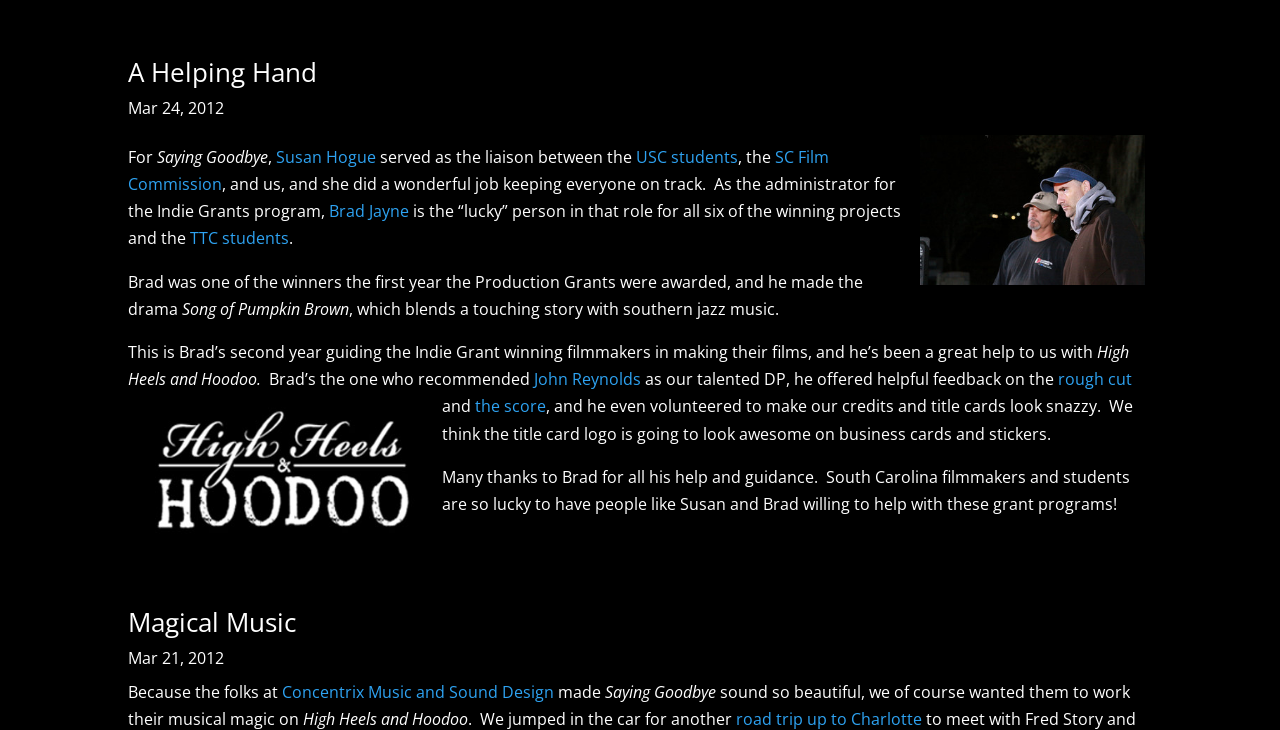Provide a brief response in the form of a single word or phrase:
Who recommended John Reynolds as the talented DP?

Brad